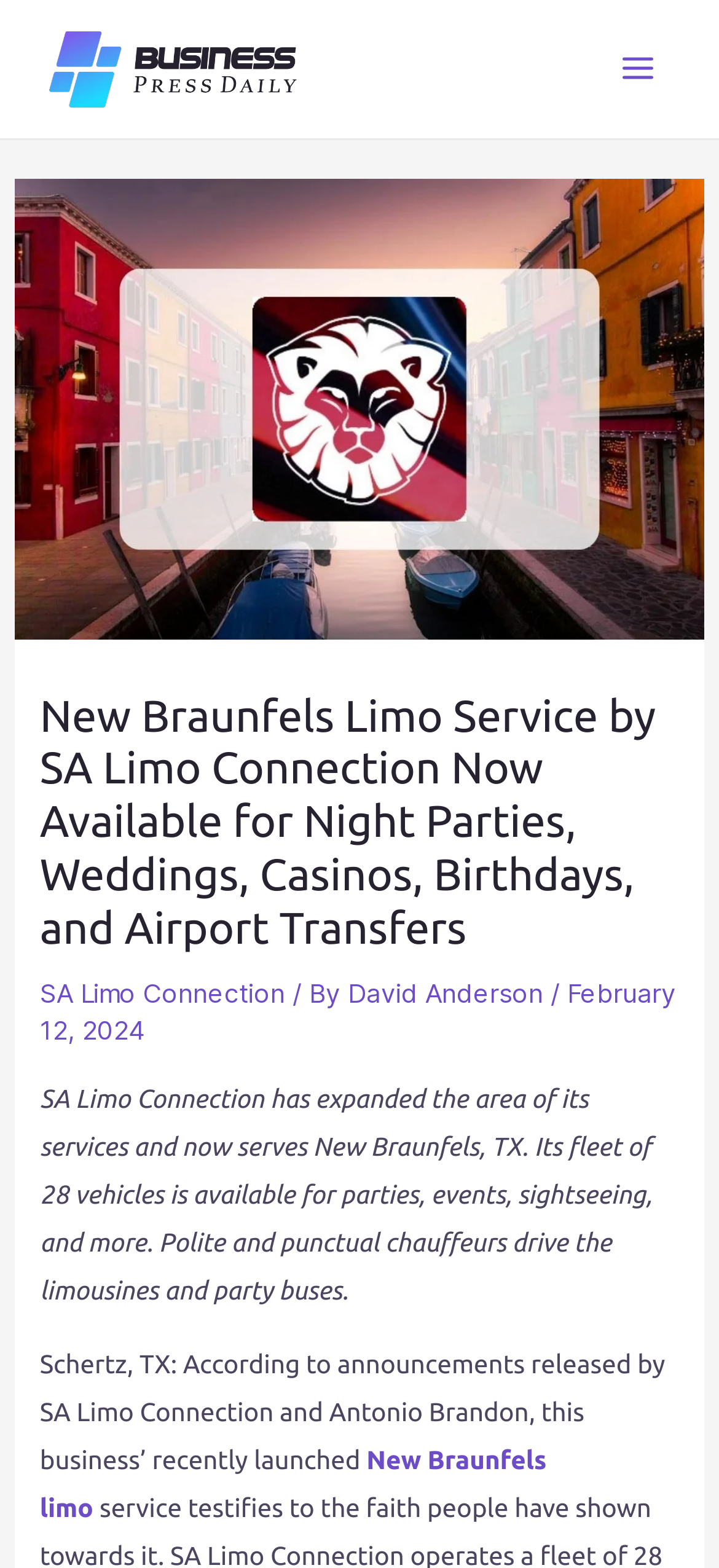Elaborate on the webpage's design and content in a detailed caption.

The webpage is about SA Limo Connection, a limousine service that has expanded its area of operation to New Braunfels, TX. At the top left, there is a link to "Business Press Daily" accompanied by an image with the same name. On the top right, there is a button labeled "Main Menu" with an image next to it.

Below the top section, there is a large header area that spans almost the entire width of the page. It contains a heading that announces the availability of SA Limo Connection's limousine service in New Braunfels for various events. Below the heading, there are three links: one to SA Limo Connection, another to David Anderson, and a third one to New Braunfels limo.

To the right of the links, there is a static text block that provides more information about SA Limo Connection's services, including the size of its fleet and the types of events it caters to. Below this text block, there is another static text block that appears to be a press release or news article about SA Limo Connection's expansion into New Braunfels.